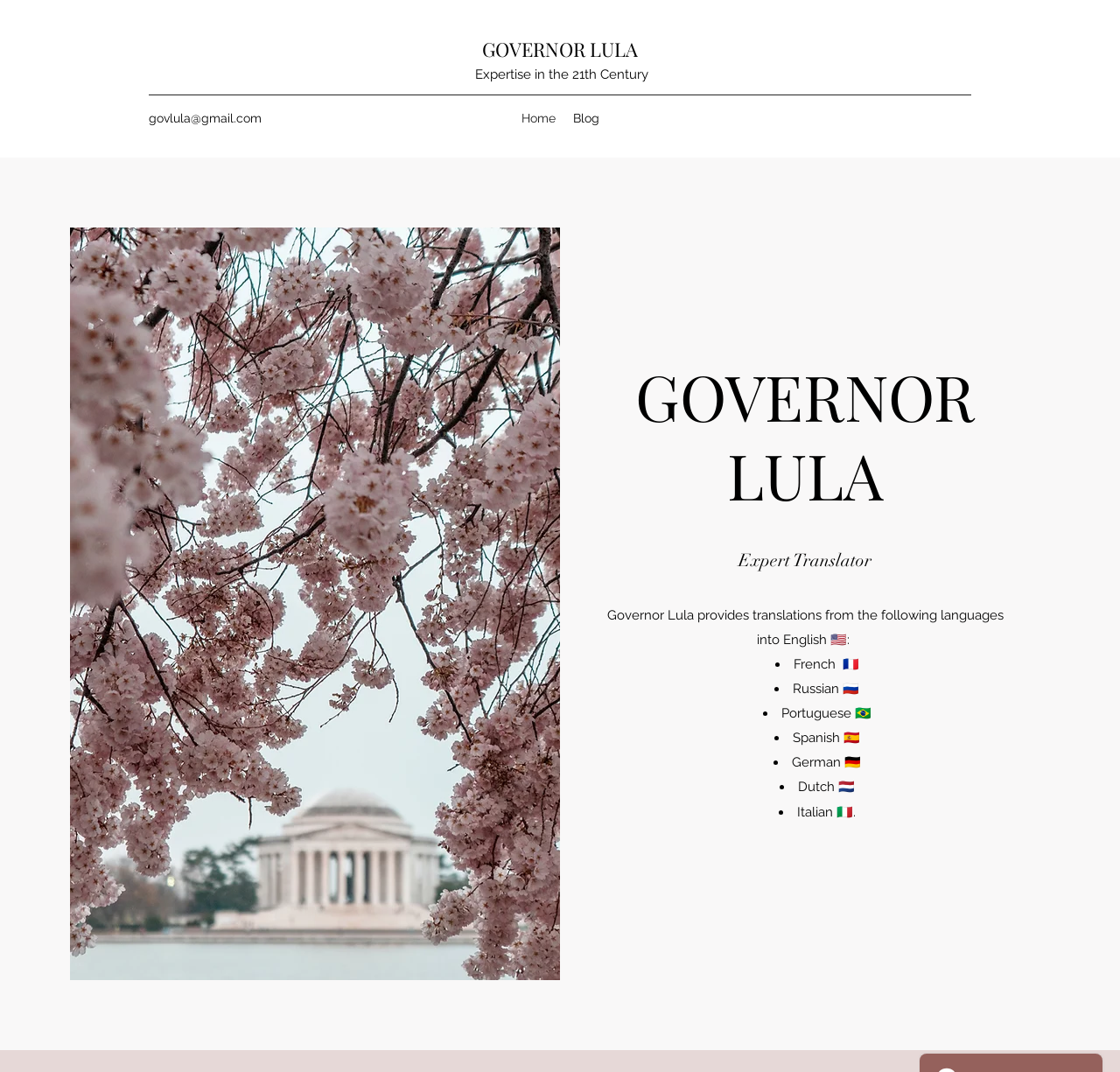Create an in-depth description of the webpage, covering main sections.

This webpage appears to be a professional translator's portfolio, showcasing their expertise and services. At the top, there is a link to "GOVERNOR LULA" and a static text "Expertise in the 21th Century". Below this, there is a navigation menu labeled "Site" with links to "Home" and "Blog". 

On the left side, there is a heading "GOVERNOR LULA" followed by a static text "Expert Translator". Below this, there is a paragraph describing the translator's services, stating that they provide translations from several languages into English. 

The languages offered are listed in a bullet-point format, including French, Russian, Portuguese, Spanish, German, Dutch, and Italian, each accompanied by their respective country flags. 

At the bottom of the page, there are two regions labeled "Home: Bienvenue" and "Home: À propos", which may contain additional information about the translator's services or background.